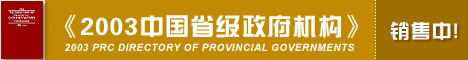Is the directory available for purchase?
Provide an in-depth and detailed explanation in response to the question.

The phrase '销售中!' (translated as 'On Sale!') on the banner indicates that the directory is available for purchase, emphasizing its practicality as a resource.